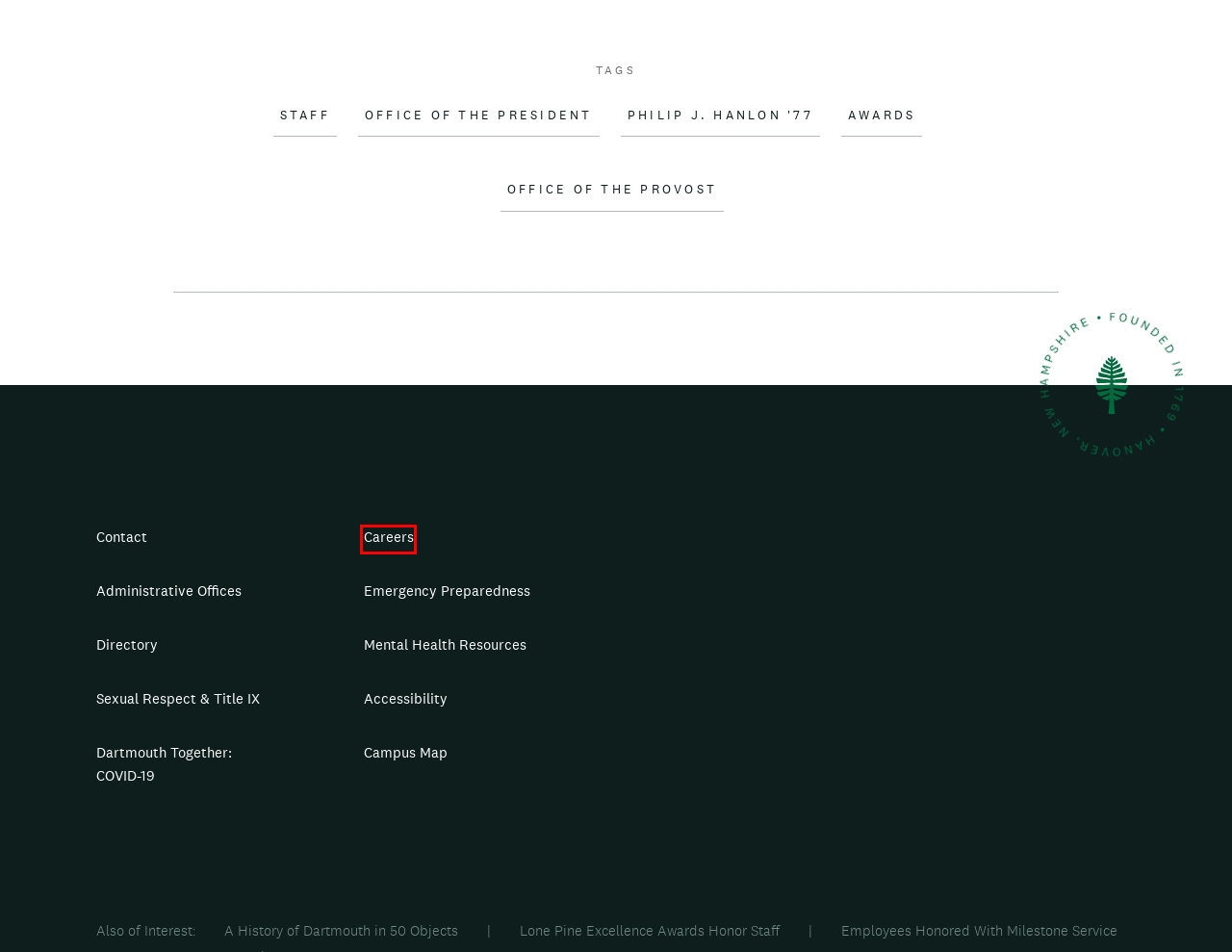Observe the provided screenshot of a webpage with a red bounding box around a specific UI element. Choose the webpage description that best fits the new webpage after you click on the highlighted element. These are your options:
A. Dartmouth College Applicant Portal | Home
B. Home | Sexual Respect
C. Dartmouth Together
D. A History of Dartmouth in 50 Objects | Dartmouth
E. Site Feedback | Information, Technology & Consulting
F. Geisel School of Medicine at Dartmouth
G. Lone Pine Excellence Awards Honor Staff | Dartmouth
H. Employees Honored With Milestone Service Awards | Dartmouth

A